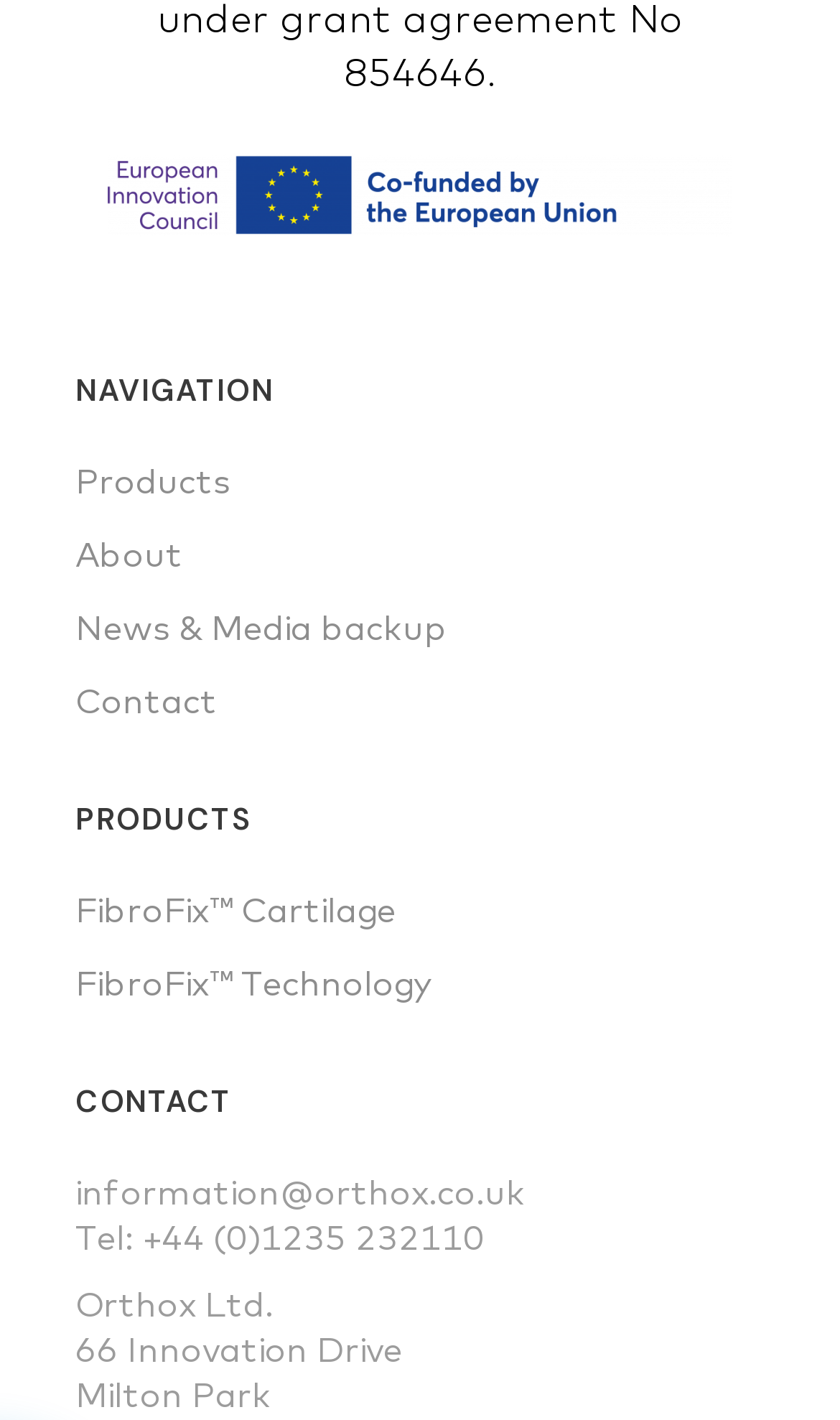Answer this question using a single word or a brief phrase:
What is the last contact information?

+44 (0)1235 232110